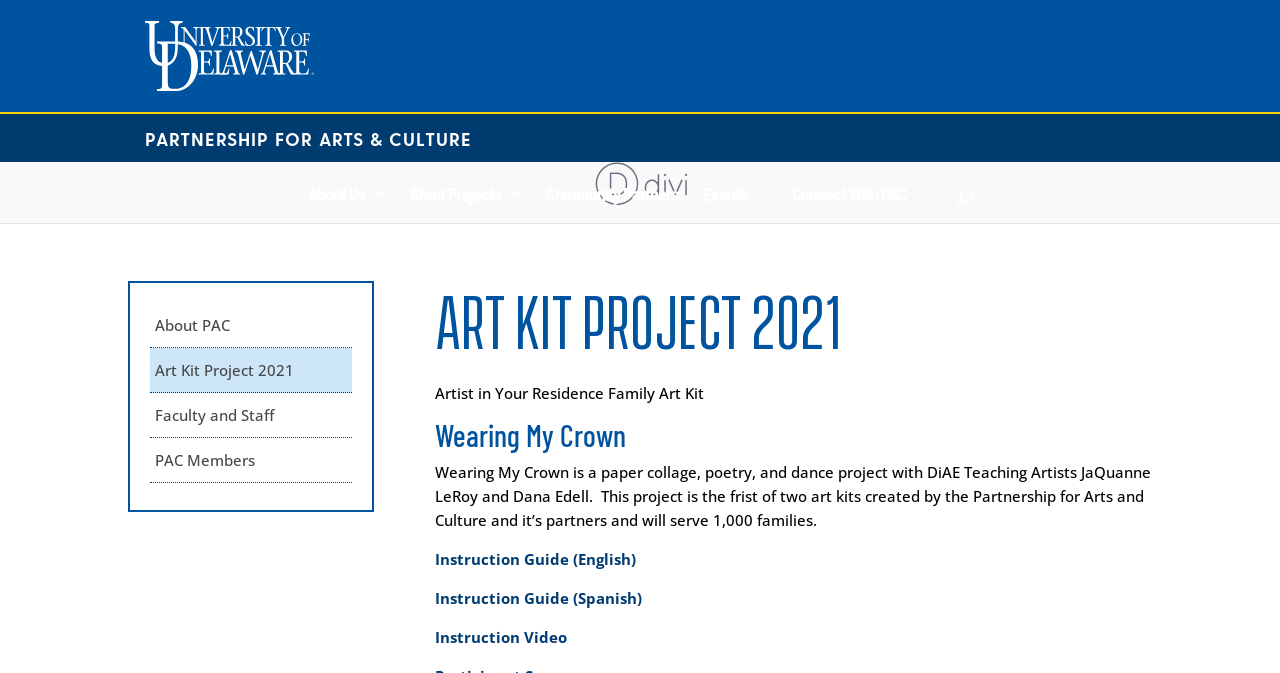Refer to the image and offer a detailed explanation in response to the question: What is the theme of the 'Wearing My Crown' project?

I found the answer by reading the text associated with the 'Wearing My Crown' heading, which describes the project as a 'paper collage, poetry, and dance project'.